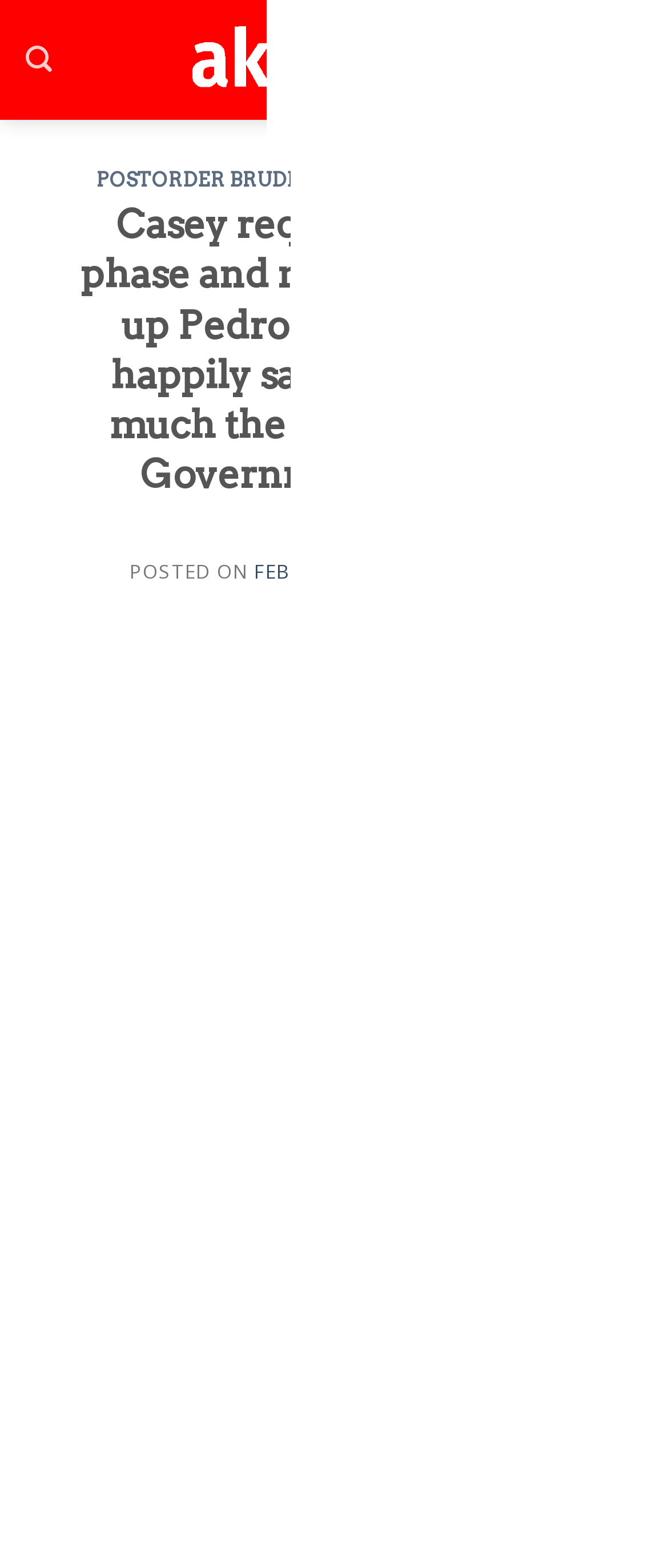Determine the bounding box coordinates for the element that should be clicked to follow this instruction: "Click on the link to www.akwarba.com". The coordinates should be given as four float numbers between 0 and 1, in the format [left, top, right, bottom].

[0.244, 0.004, 0.756, 0.073]